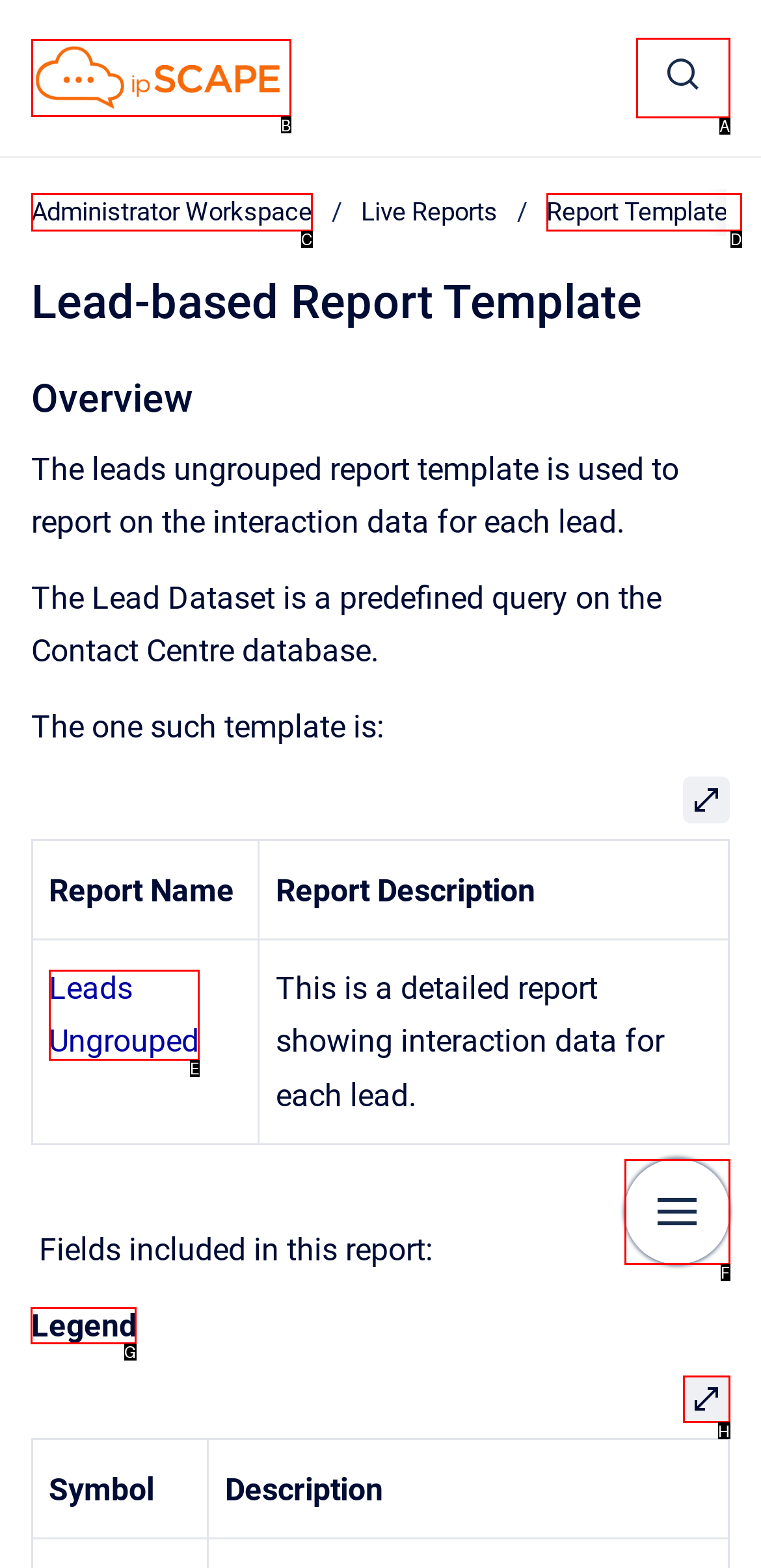Determine the letter of the element to click to accomplish this task: view legend. Respond with the letter.

G